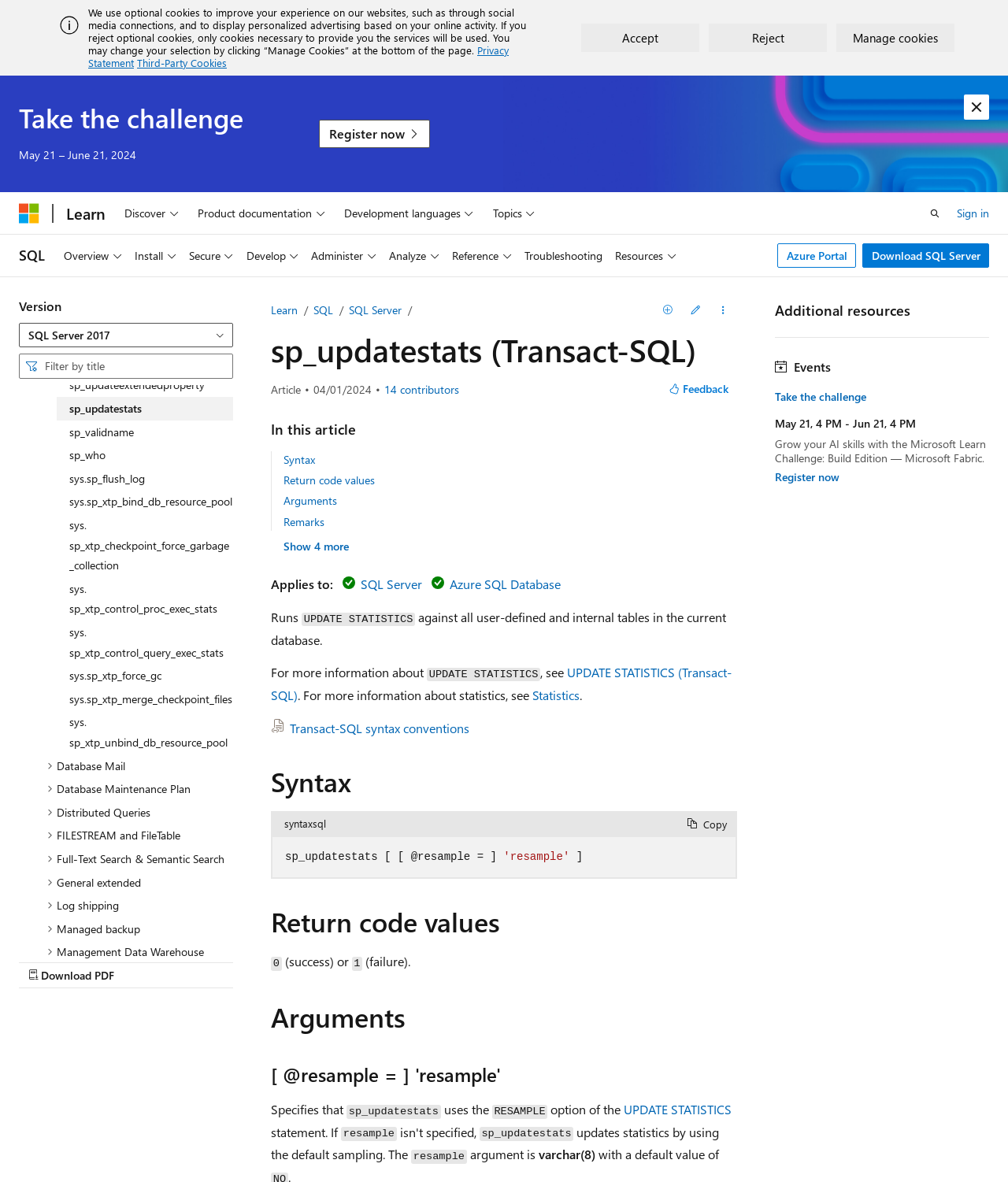Find the bounding box coordinates of the element to click in order to complete this instruction: "Click the 'Register now' link". The bounding box coordinates must be four float numbers between 0 and 1, denoted as [left, top, right, bottom].

[0.316, 0.101, 0.427, 0.125]